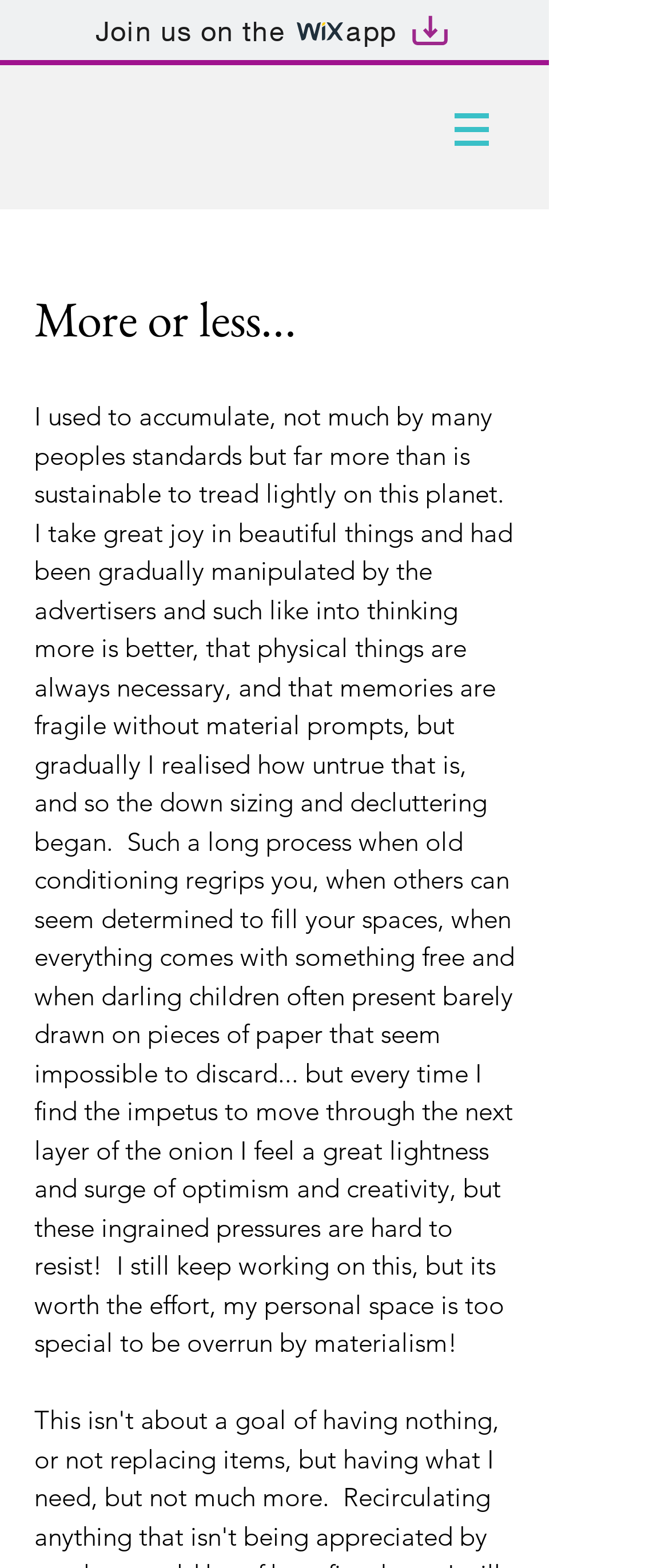Create a detailed narrative of the webpage’s visual and textual elements.

The webpage is about the concept of "Owning" and the importance of living sustainably. At the top left of the page, there is a link to "Join us on the Wix app" accompanied by two small images, one of the Wix logo and another of an artboard. 

Below this link, there is a navigation menu labeled "Site" with a button that has a dropdown menu, indicated by a small image of an arrow. 

The main content of the page is a personal reflection on the author's journey of downsizing and decluttering. The text is divided into a heading "More or less..." and a long paragraph that describes the author's struggle to resist the pressures of materialism and their efforts to create a more sustainable living space. The text is positioned in the middle of the page, spanning from the top to the bottom.